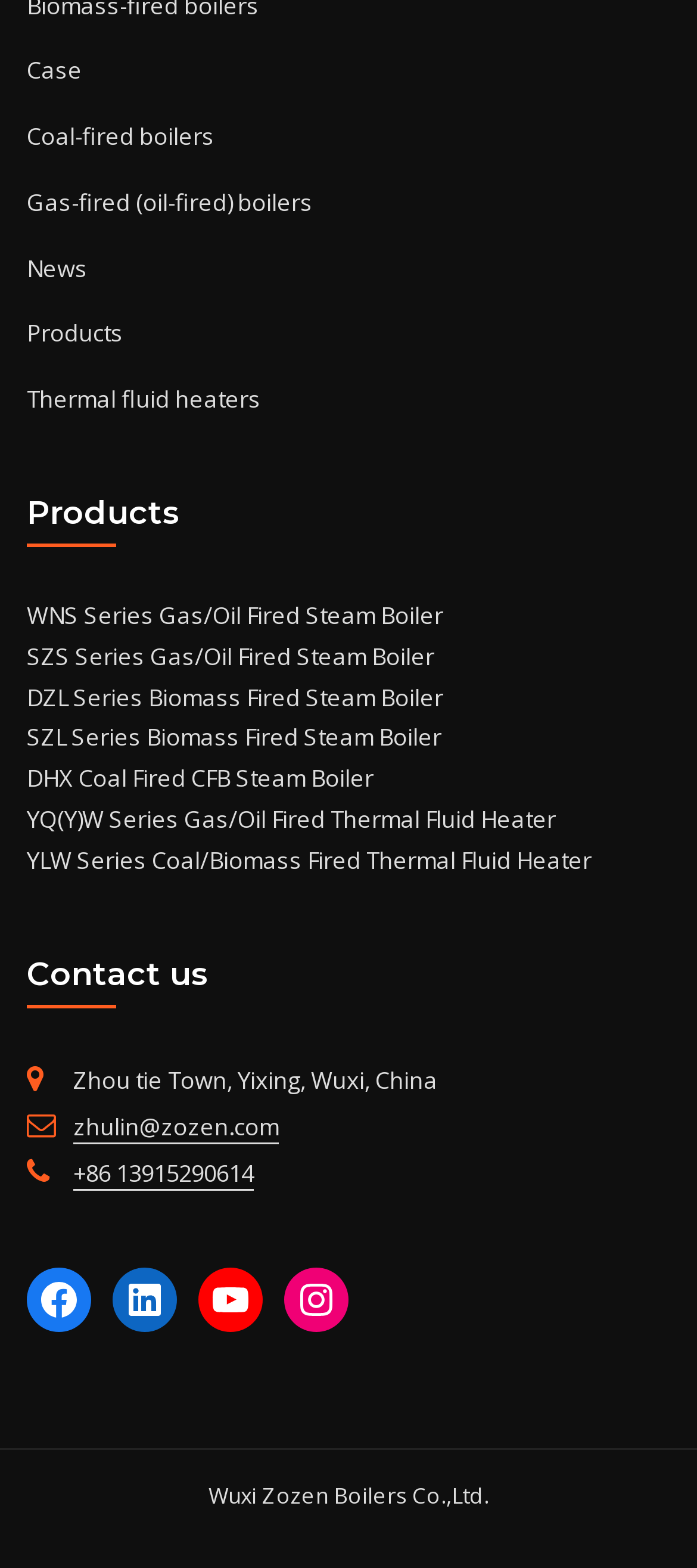Identify the bounding box coordinates of the clickable region necessary to fulfill the following instruction: "Click on Case". The bounding box coordinates should be four float numbers between 0 and 1, i.e., [left, top, right, bottom].

[0.038, 0.035, 0.118, 0.055]